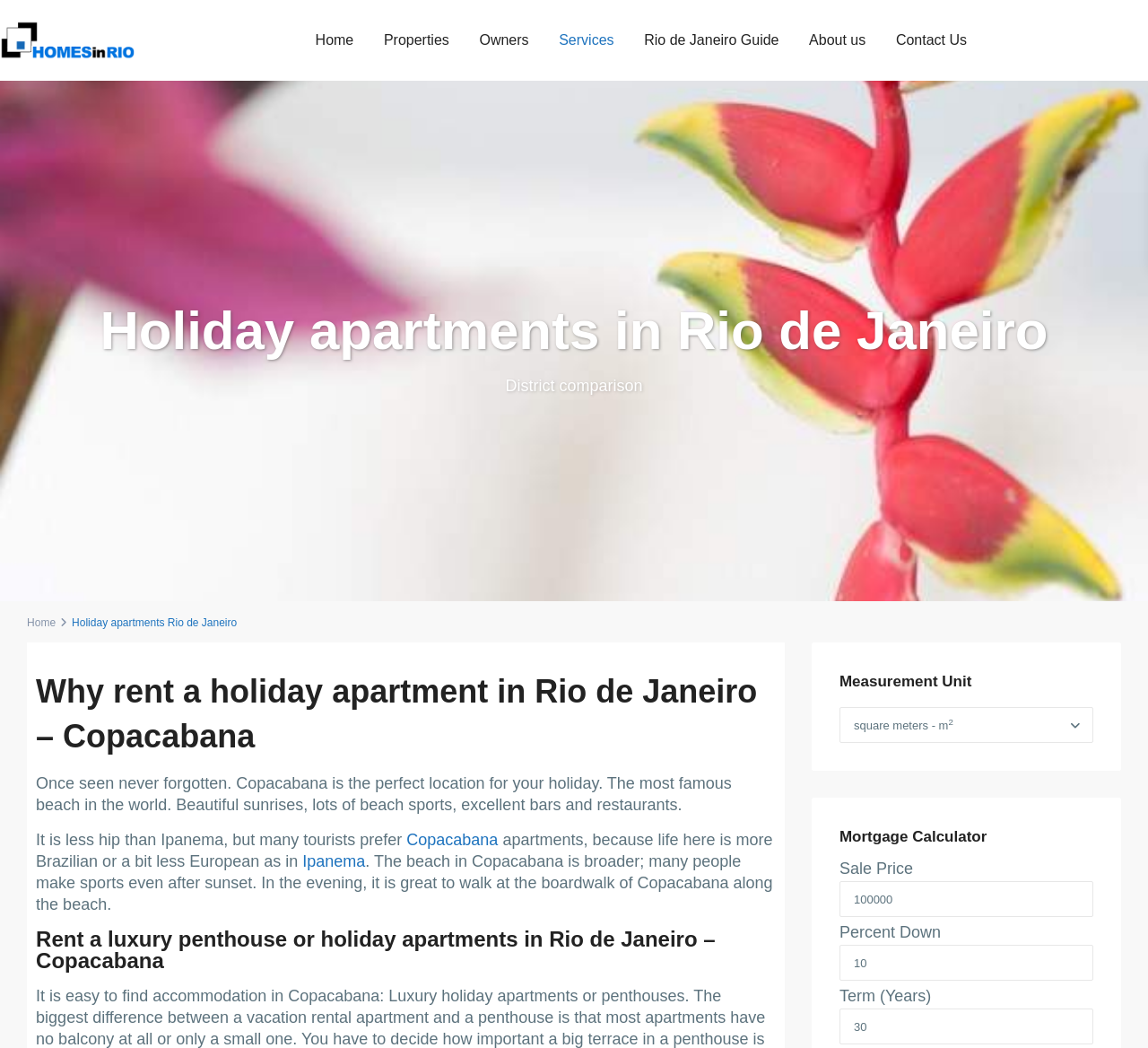Can you find the bounding box coordinates of the area I should click to execute the following instruction: "Click the company logo"?

[0.0, 0.02, 0.125, 0.057]